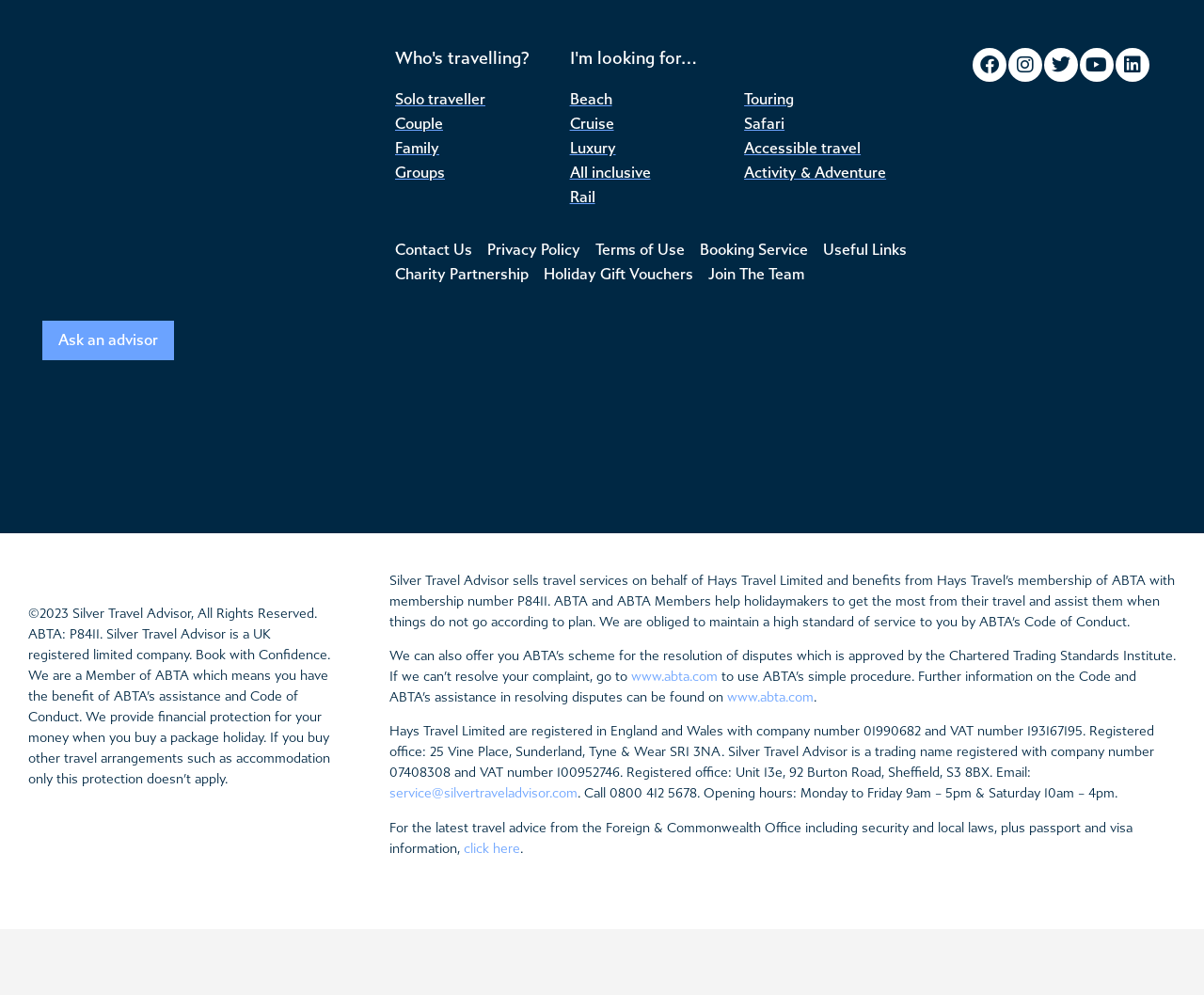Locate the bounding box coordinates of the clickable area needed to fulfill the instruction: "Contact Us".

[0.328, 0.239, 0.392, 0.263]